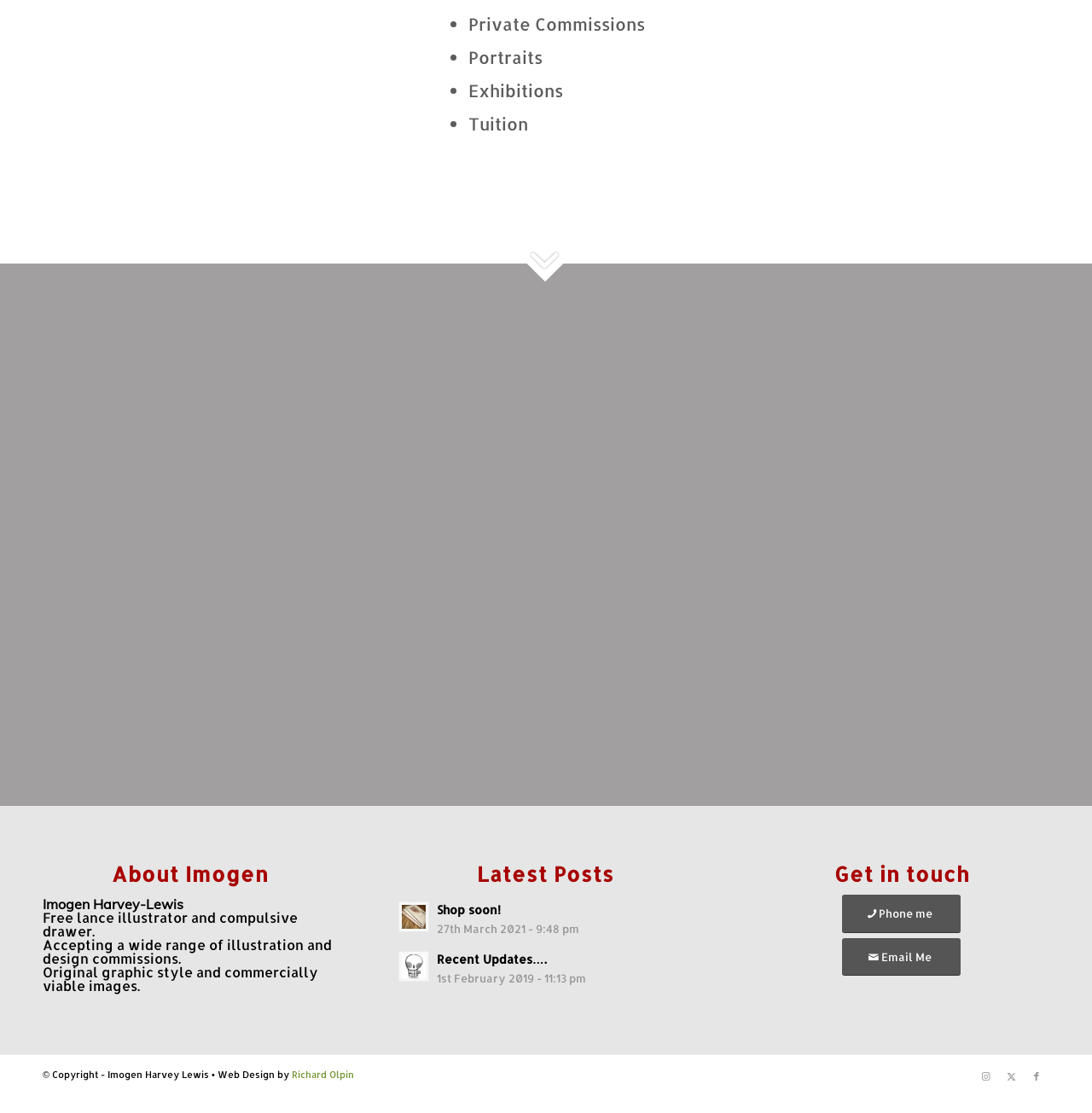What is the illustrator's name?
Analyze the screenshot and provide a detailed answer to the question.

The answer can be found in the 'About Imogen' section, where the text 'Imogen Harvey-Lewis' is displayed.